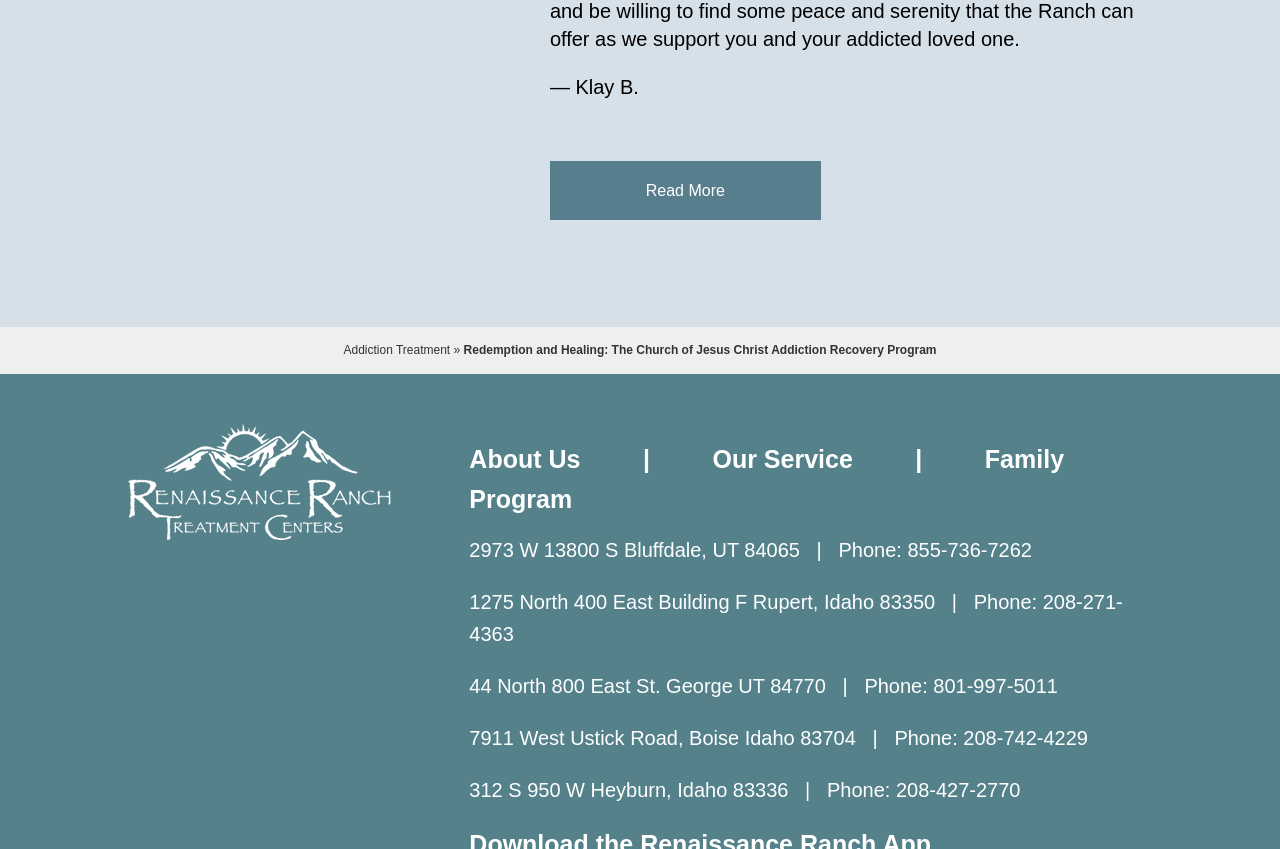Please identify the bounding box coordinates of the element I need to click to follow this instruction: "Learn about Drug Rehab and Alcohol Treatment".

[0.1, 0.619, 0.305, 0.639]